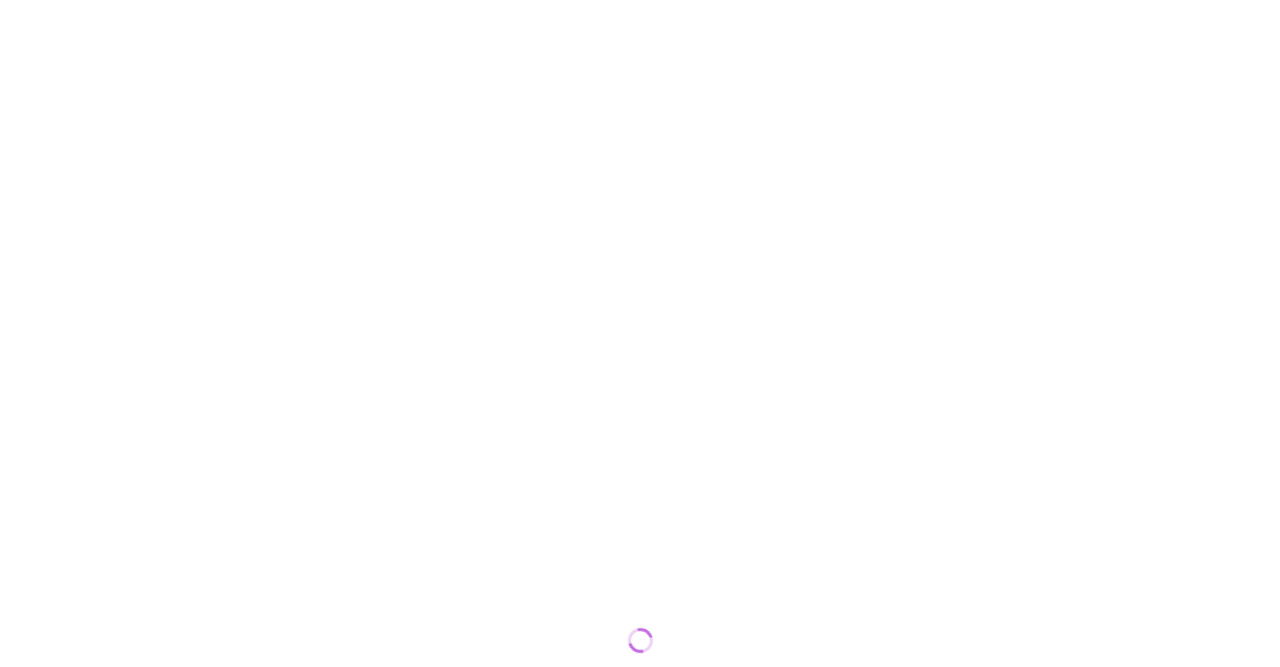Please locate the bounding box coordinates of the element that should be clicked to achieve the given instruction: "Watch the video".

[0.723, 0.583, 0.812, 0.635]